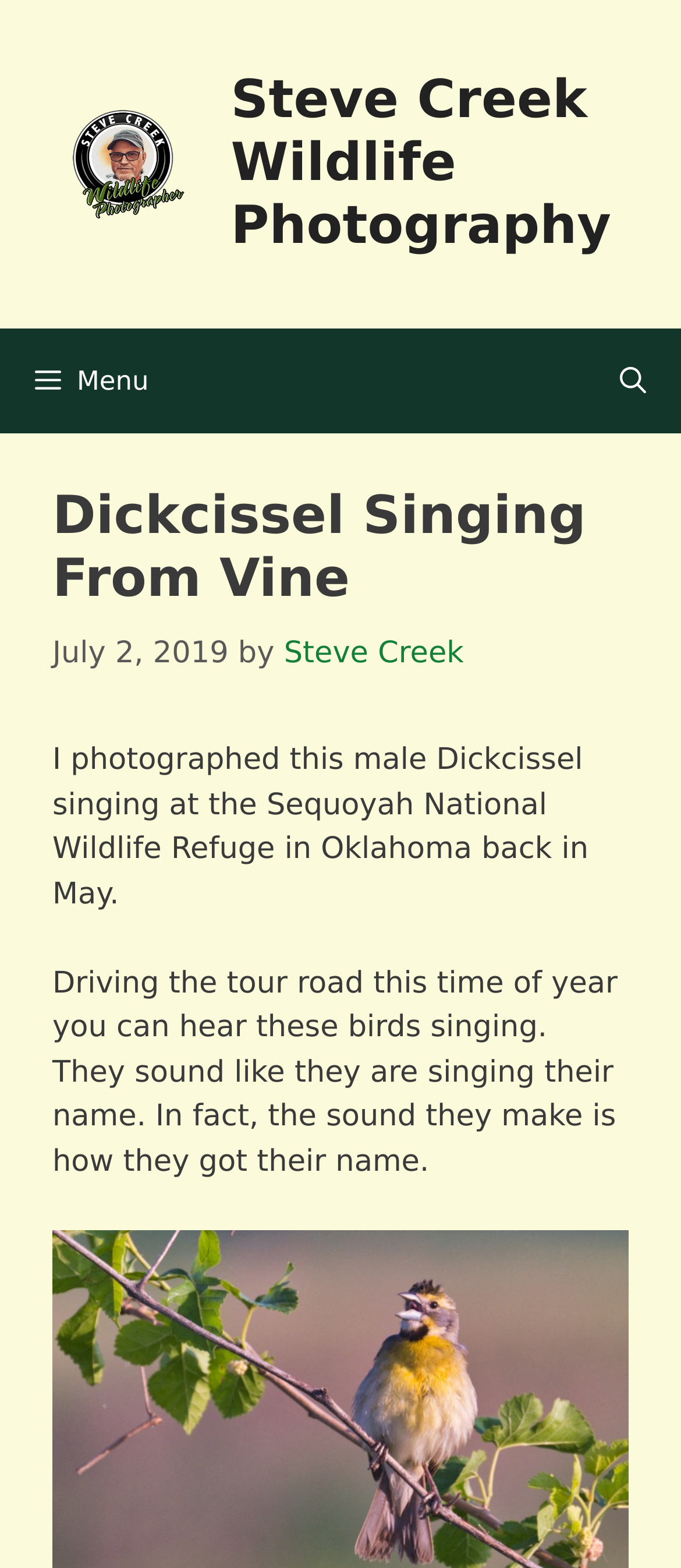By analyzing the image, answer the following question with a detailed response: When was the photograph taken?

The answer can be found in the paragraph of text on the webpage, which states 'I photographed this male Dickcissel singing at the Sequoyah National Wildlife Refuge in Oklahoma back in May.'